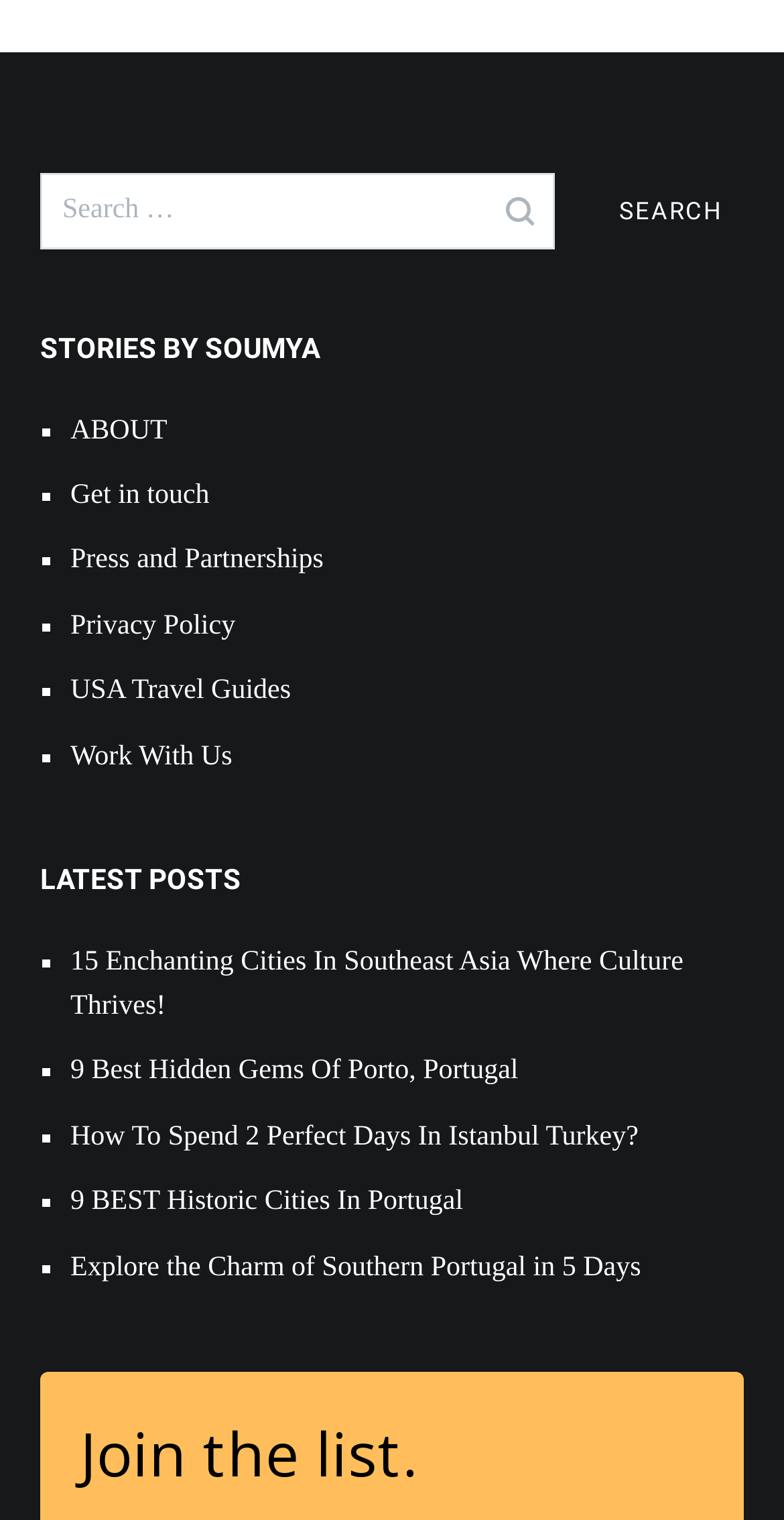Determine the bounding box coordinates of the section I need to click to execute the following instruction: "Read about the author". Provide the coordinates as four float numbers between 0 and 1, i.e., [left, top, right, bottom].

[0.09, 0.269, 0.949, 0.299]